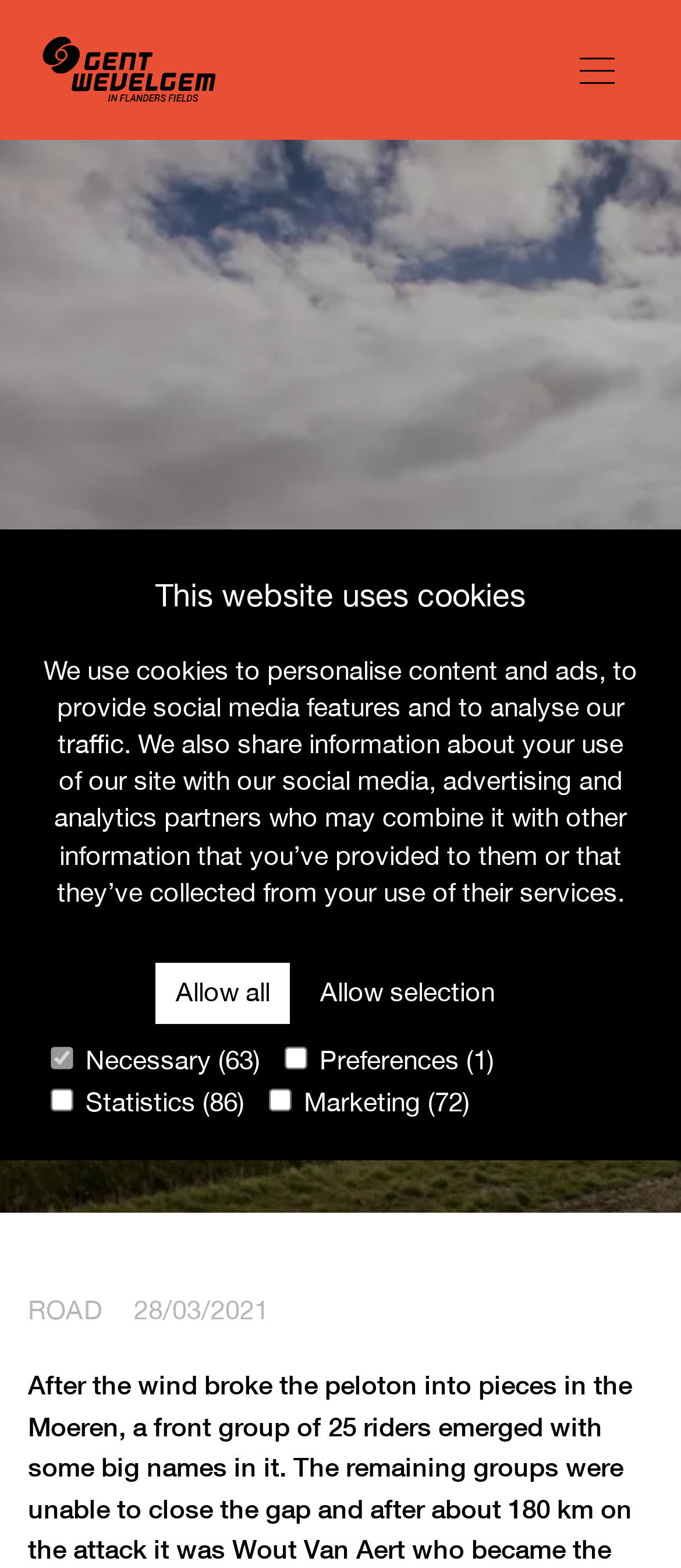Identify the bounding box coordinates of the clickable region required to complete the instruction: "Toggle navigation". The coordinates should be given as four float numbers within the range of 0 and 1, i.e., [left, top, right, bottom].

None